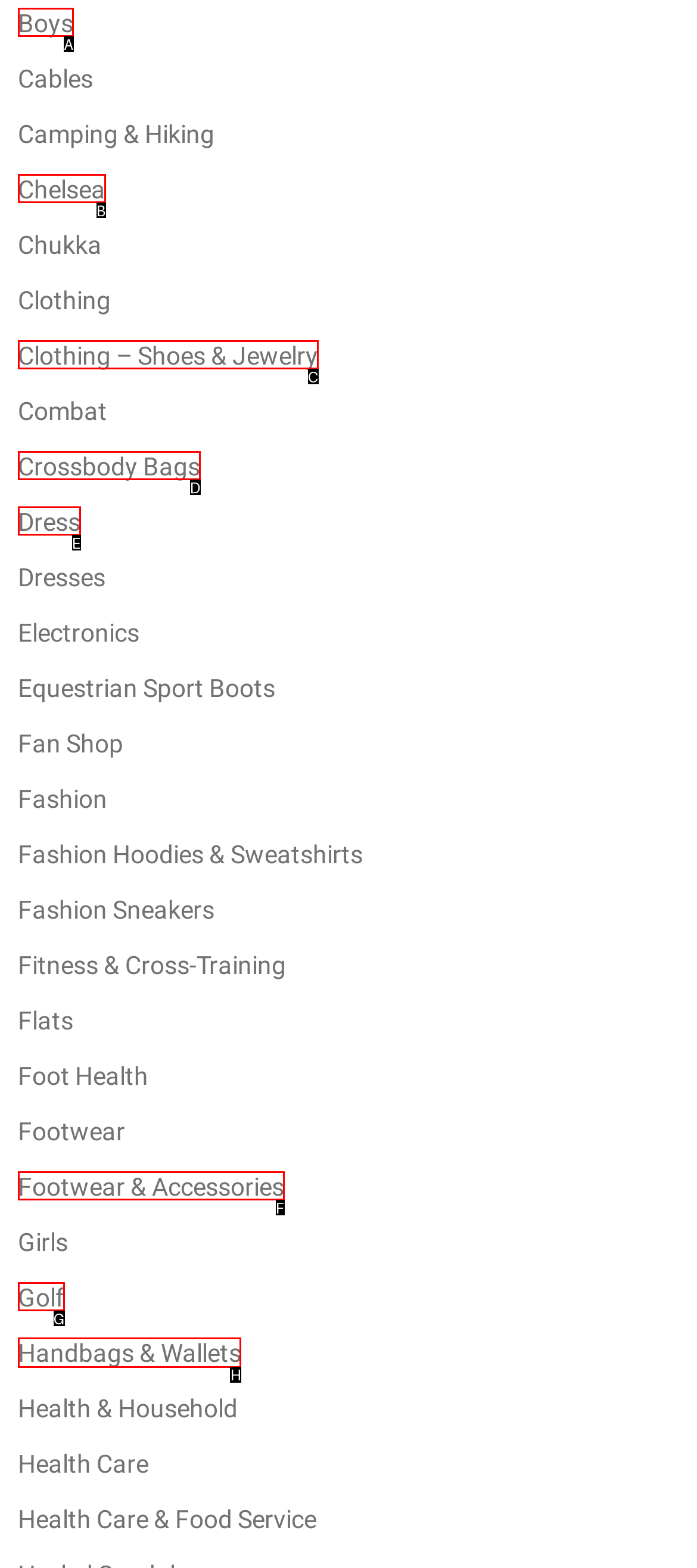From the given options, tell me which letter should be clicked to complete this task: Check out handbags and wallets
Answer with the letter only.

H